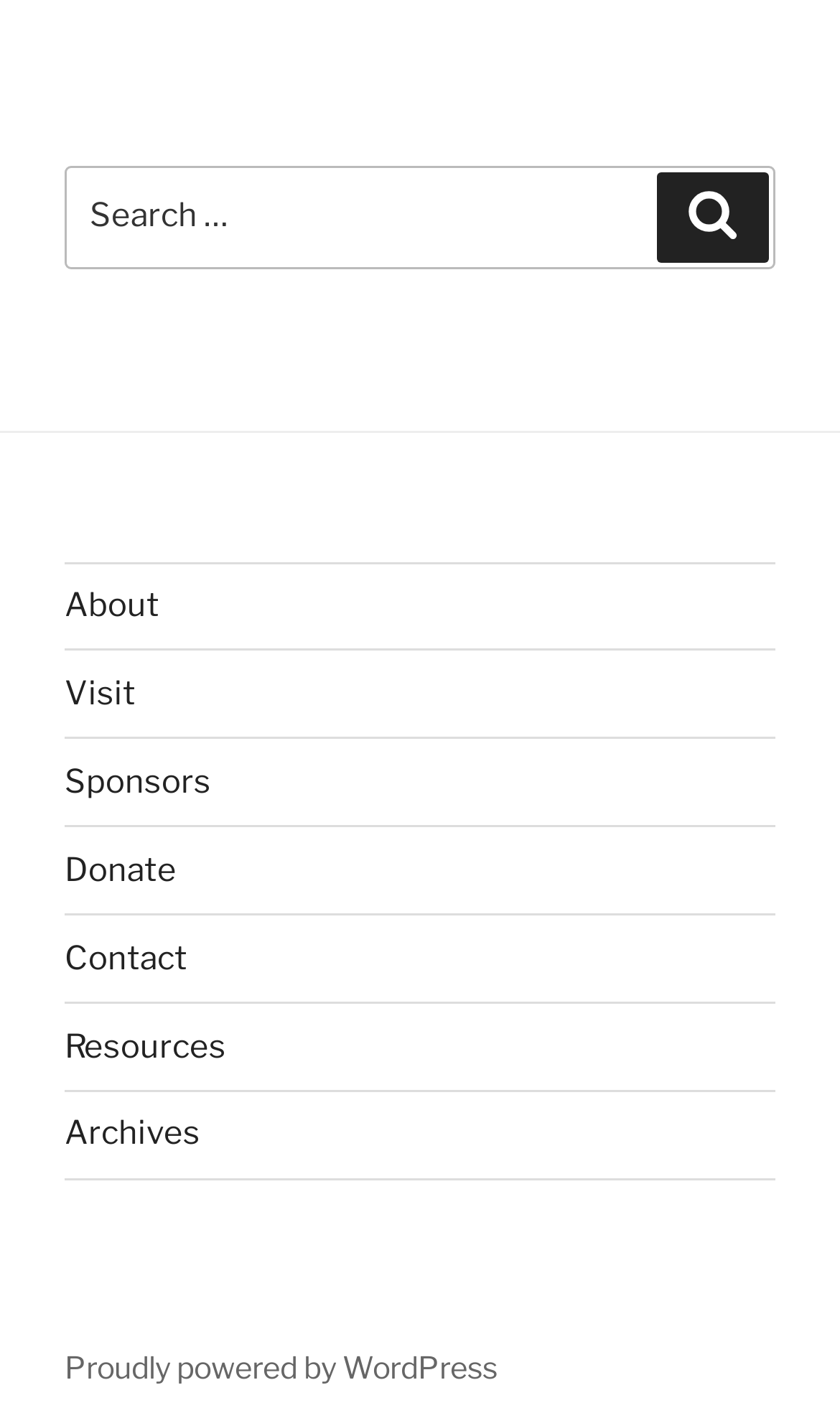How many links are available in the footer menu?
Respond to the question with a well-detailed and thorough answer.

The footer menu is located at the bottom of the webpage, and it contains 8 links: 'About', 'Visit', 'Sponsors', 'Donate', 'Contact', 'Resources', and 'Archives'.